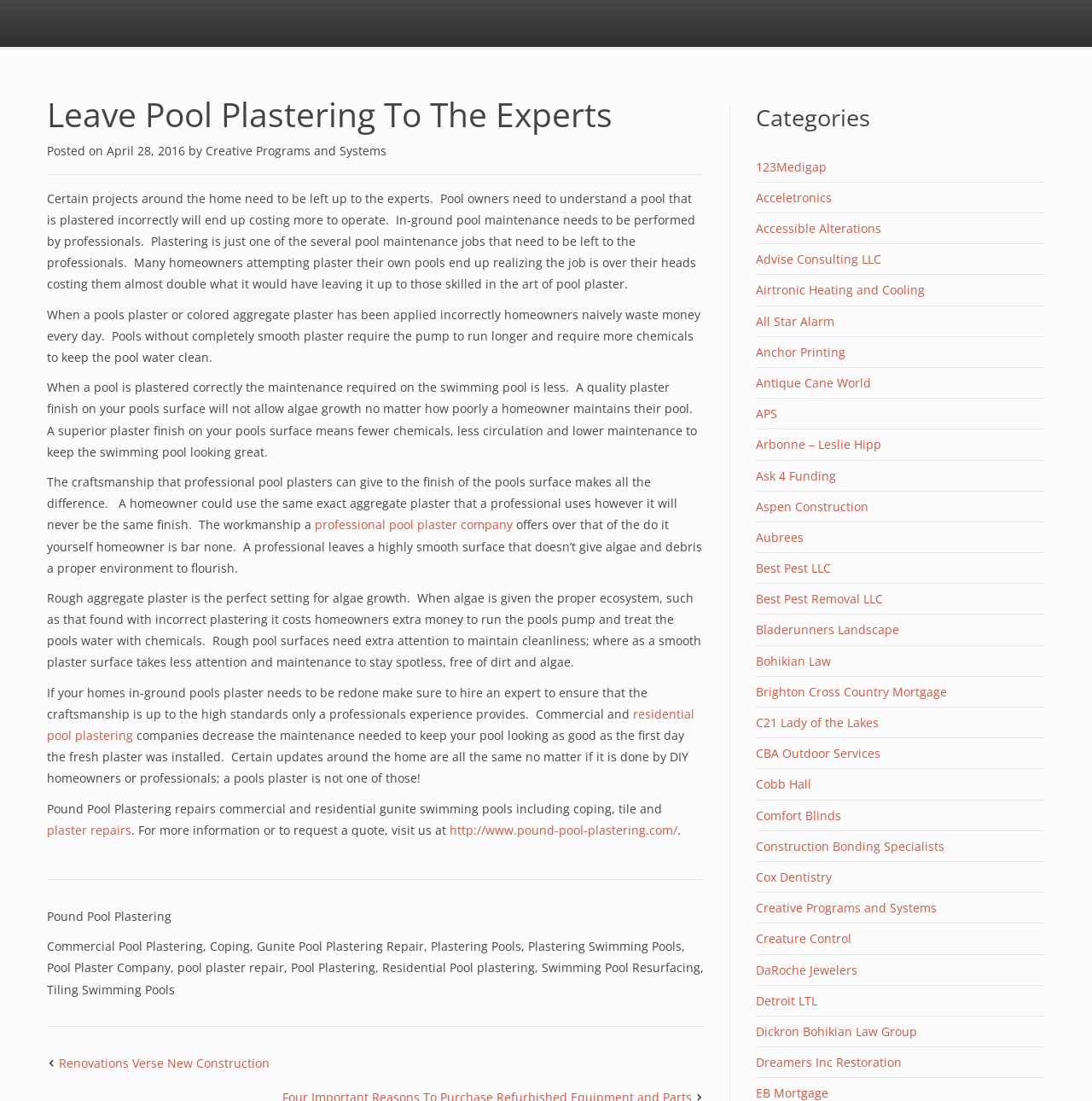Determine the bounding box coordinates of the clickable element necessary to fulfill the instruction: "Click on 'Leave Pool Plastering To The Experts'". Provide the coordinates as four float numbers within the 0 to 1 range, i.e., [left, top, right, bottom].

[0.043, 0.084, 0.561, 0.124]